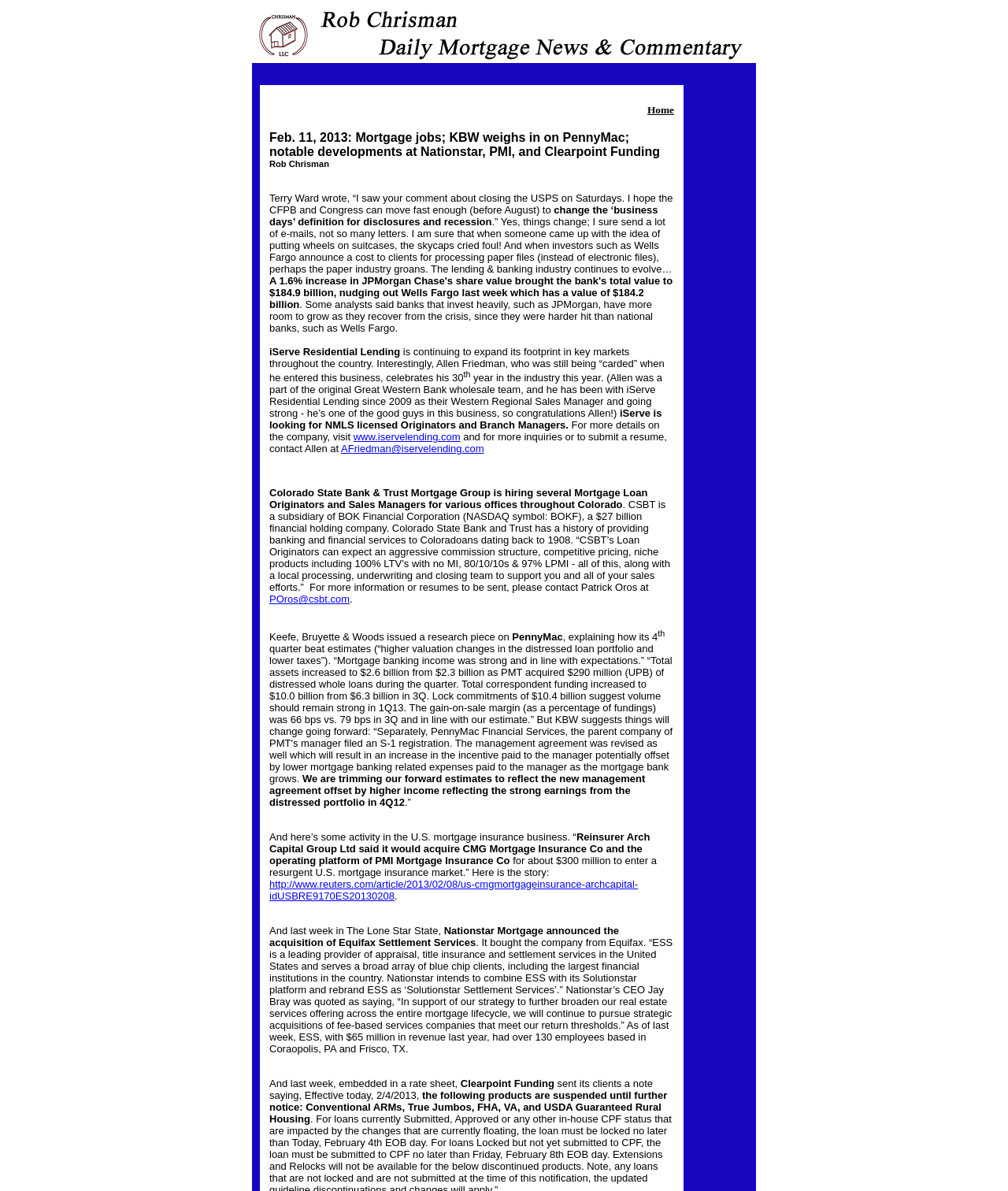What is the company mentioned that is hiring Mortgage Loan Originators and Sales Managers?
Refer to the screenshot and respond with a concise word or phrase.

Colorado State Bank & Trust Mortgage Group